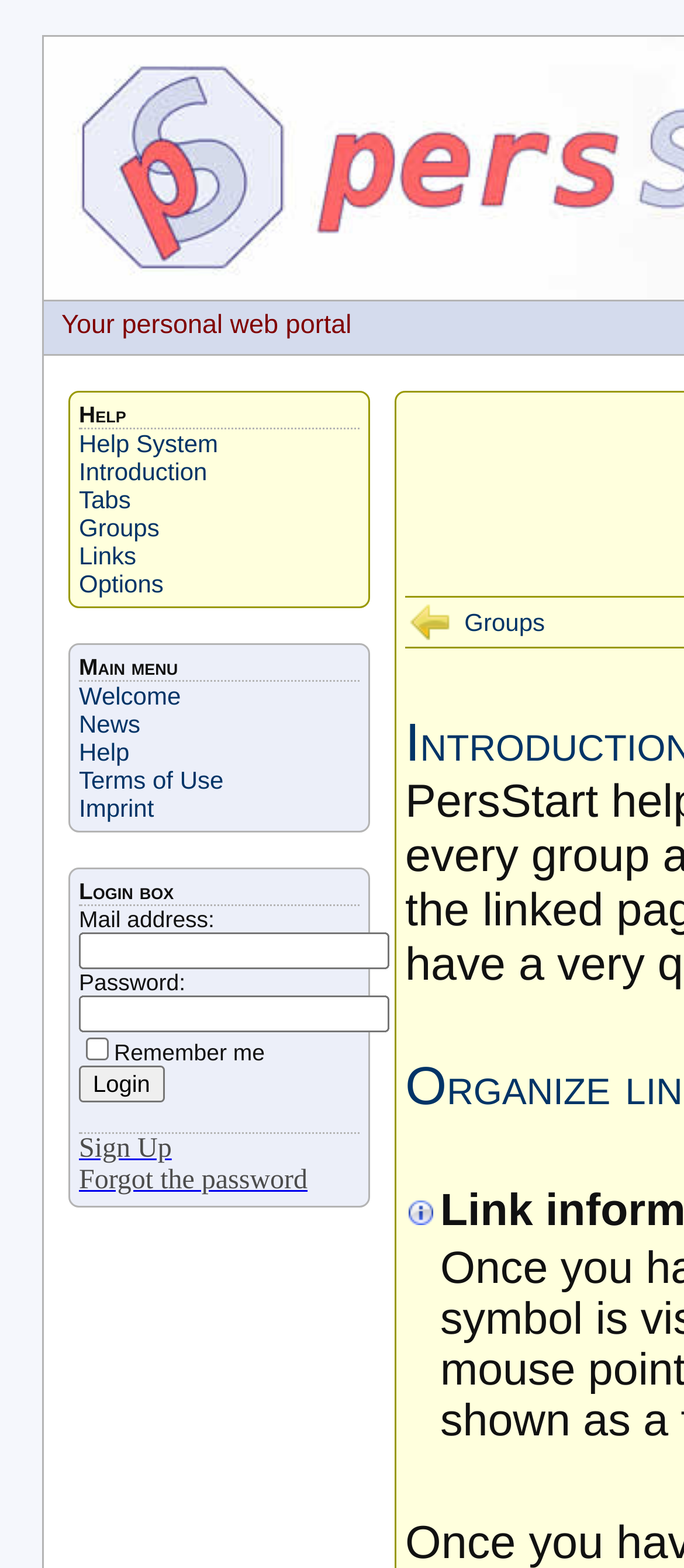Can you identify the bounding box coordinates of the clickable region needed to carry out this instruction: 'Click on the Forgot the password link'? The coordinates should be four float numbers within the range of 0 to 1, stated as [left, top, right, bottom].

[0.115, 0.743, 0.45, 0.762]